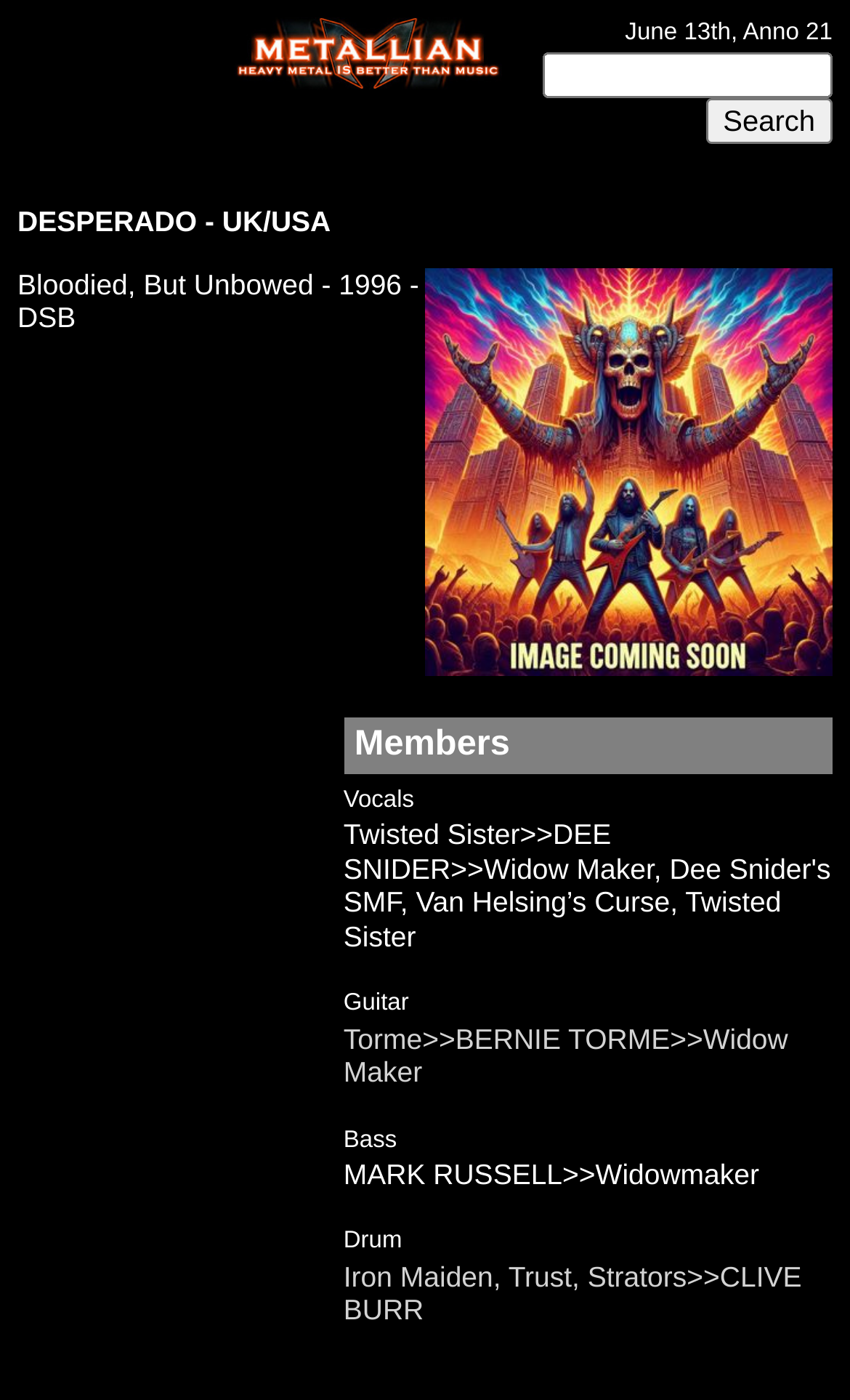Using details from the image, please answer the following question comprehensively:
What is the search function for?

The search function is located in the top right section of the webpage and has a textbox with the label 'Search for:' and a search button, indicating that it is for searching the website.